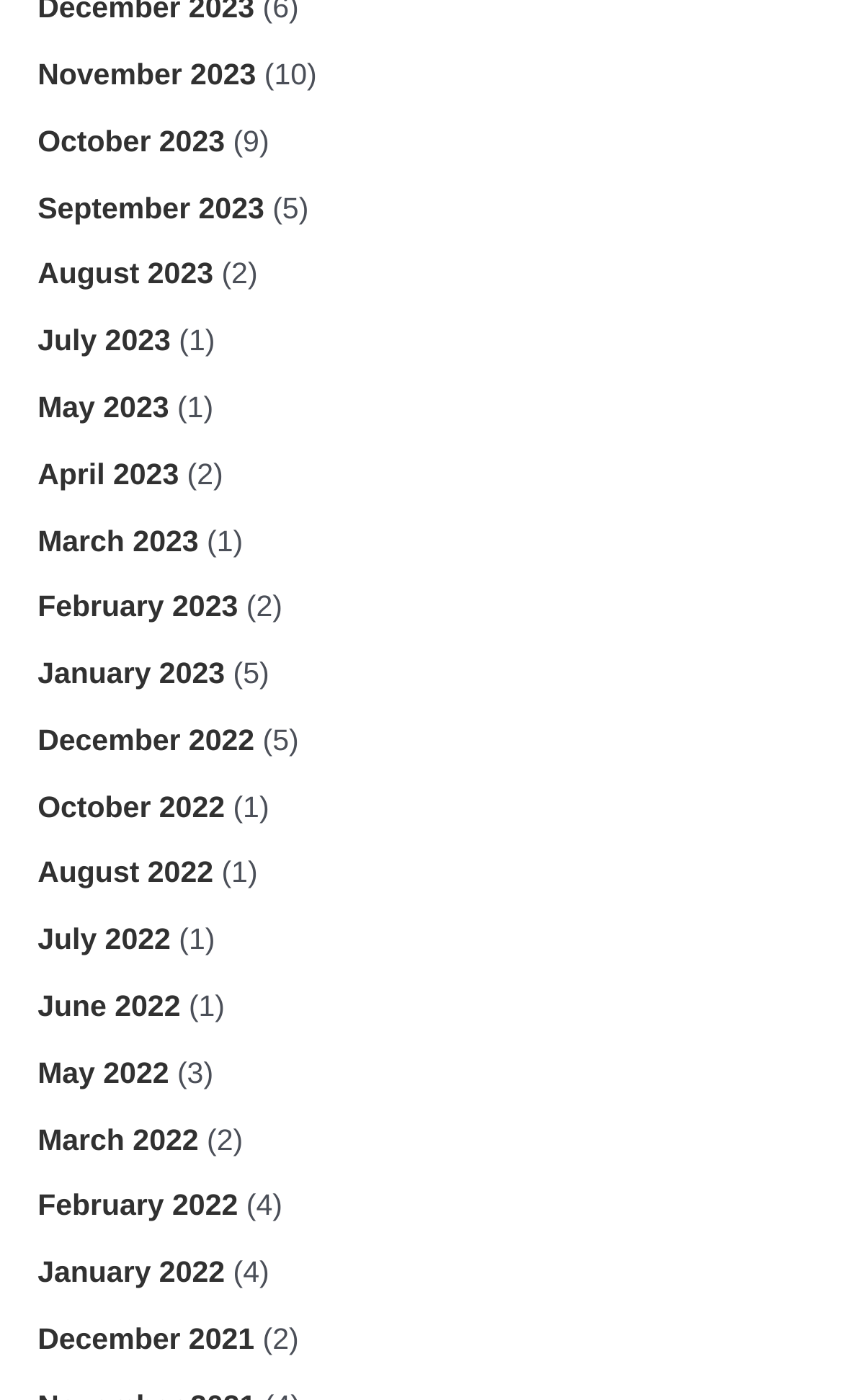Determine the coordinates of the bounding box that should be clicked to complete the instruction: "View October 2023". The coordinates should be represented by four float numbers between 0 and 1: [left, top, right, bottom].

[0.045, 0.089, 0.267, 0.113]